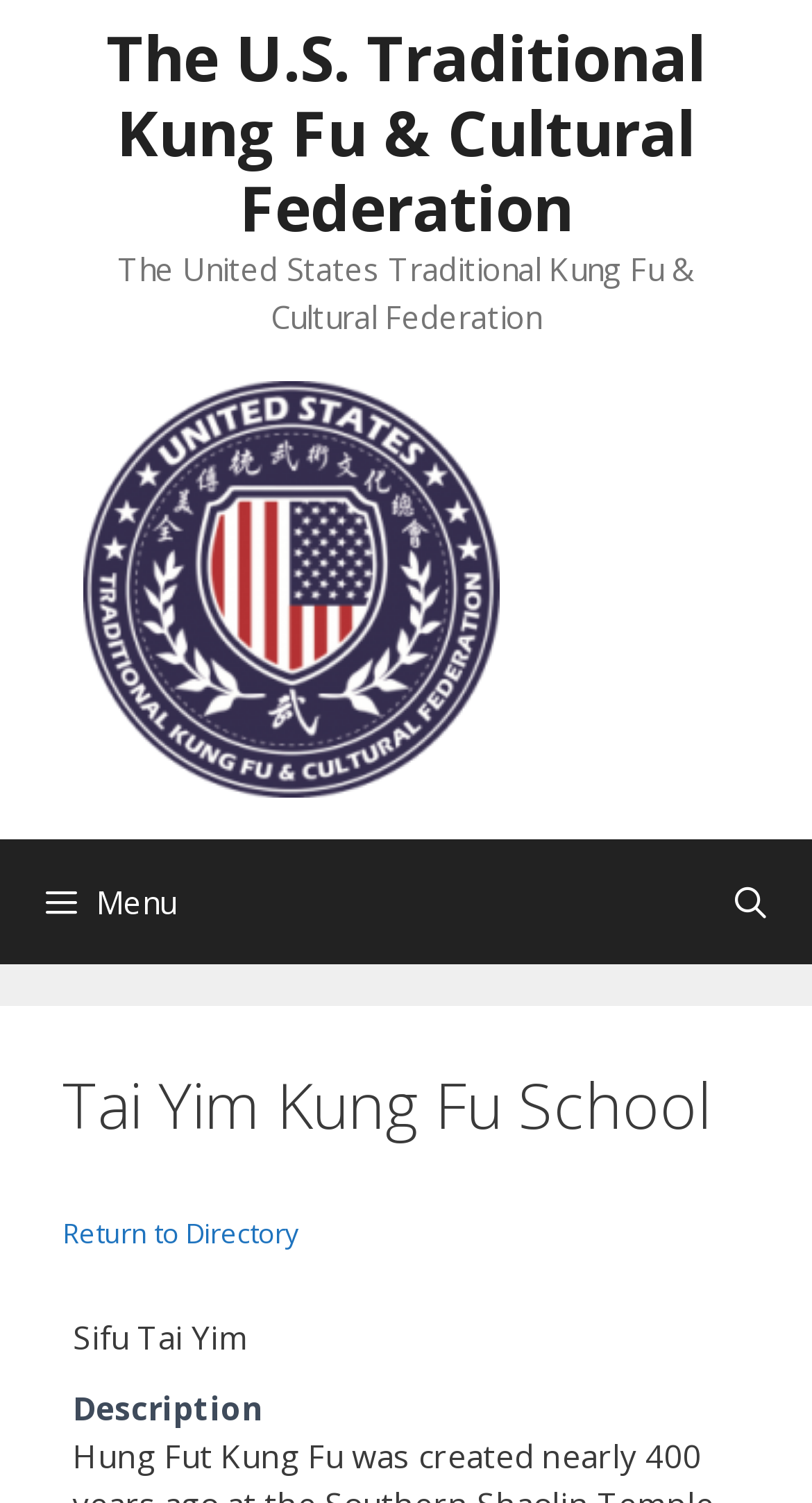Answer the question using only a single word or phrase: 
What is the name of the kung fu school?

Tai Yim Kung Fu School